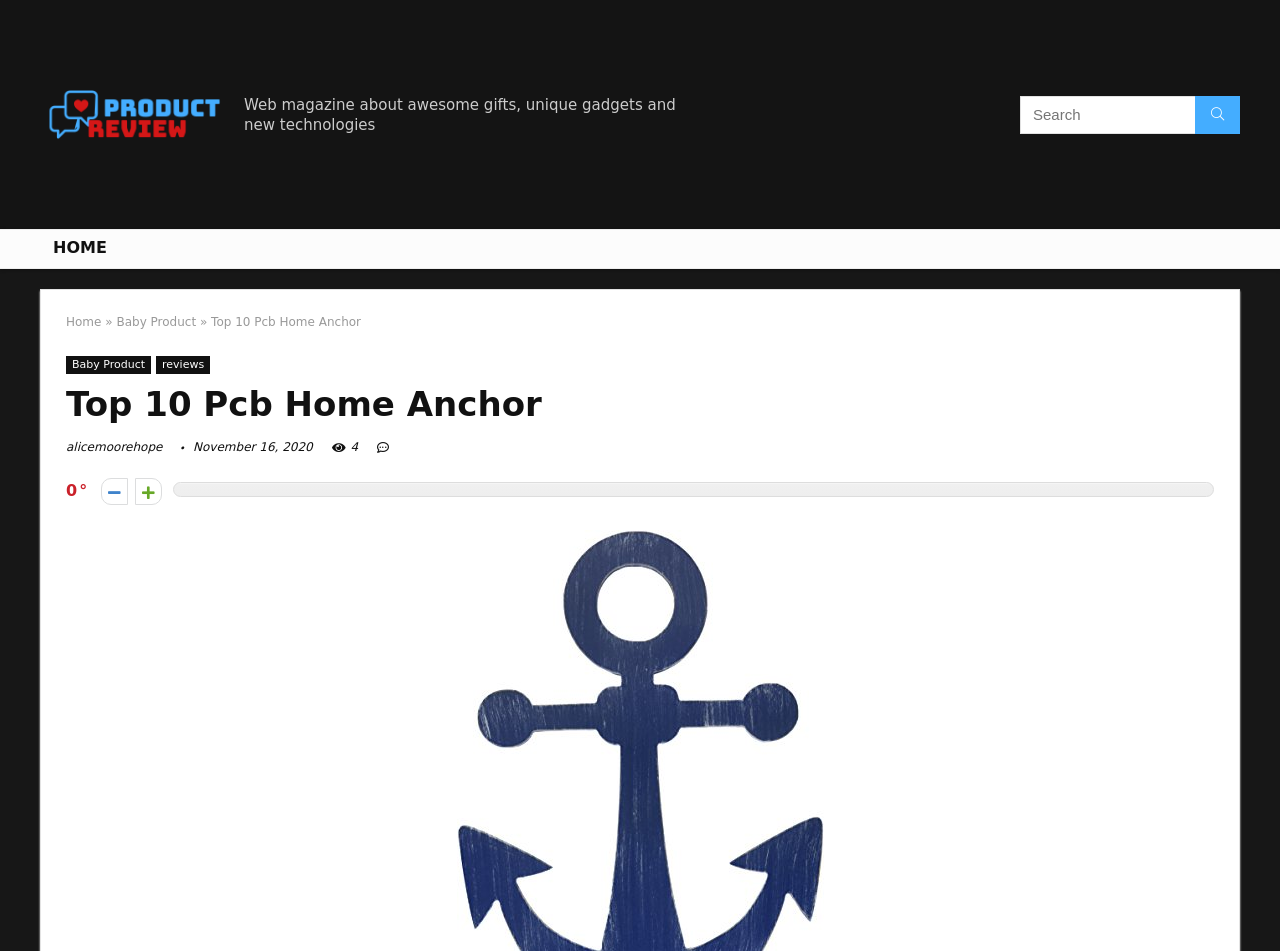Please identify the bounding box coordinates of the element on the webpage that should be clicked to follow this instruction: "sort by rating". The bounding box coordinates should be given as four float numbers between 0 and 1, formatted as [left, top, right, bottom].

[0.079, 0.502, 0.1, 0.531]